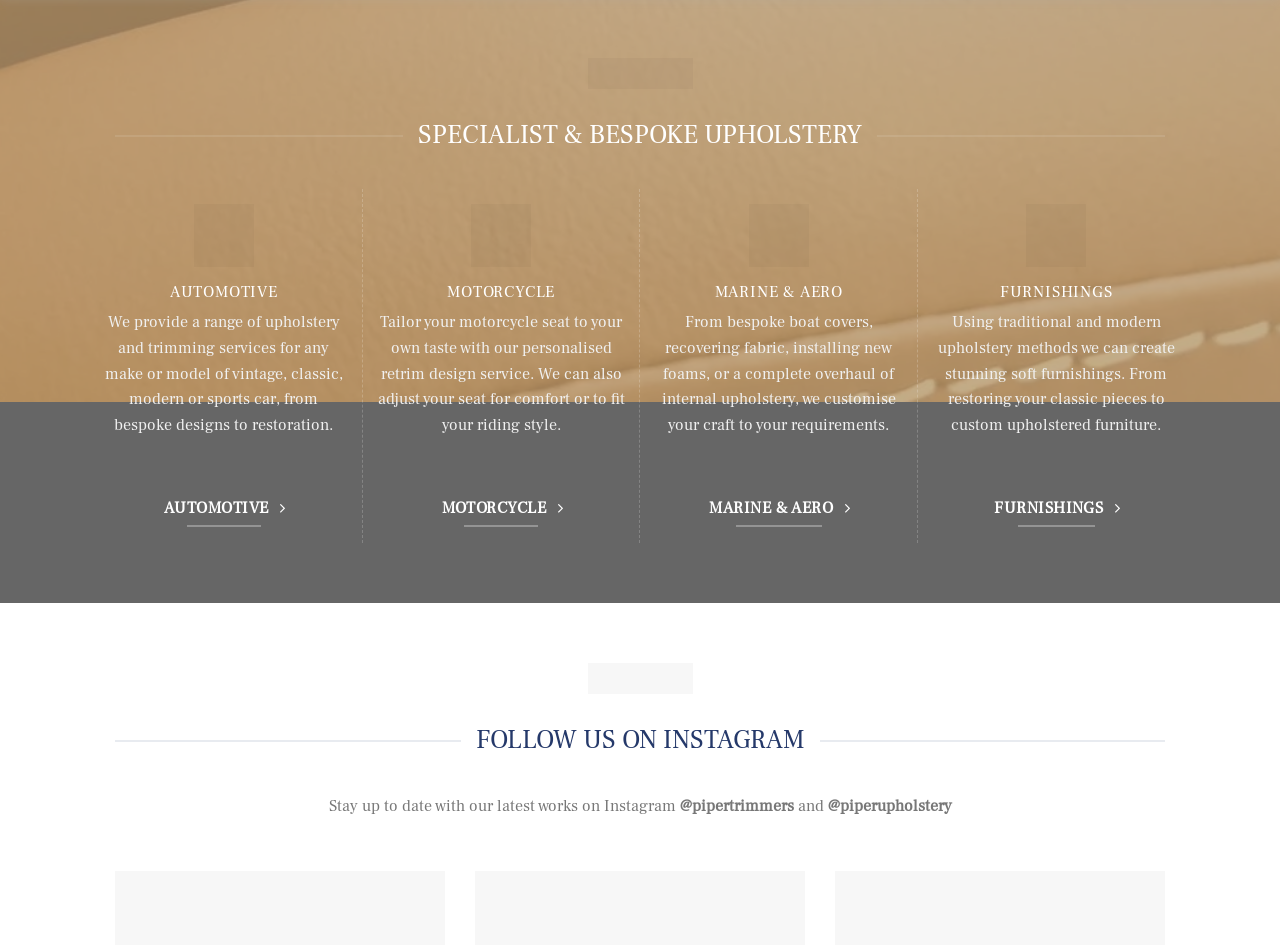Provide the bounding box coordinates of the section that needs to be clicked to accomplish the following instruction: "Contact Pedeva."

None